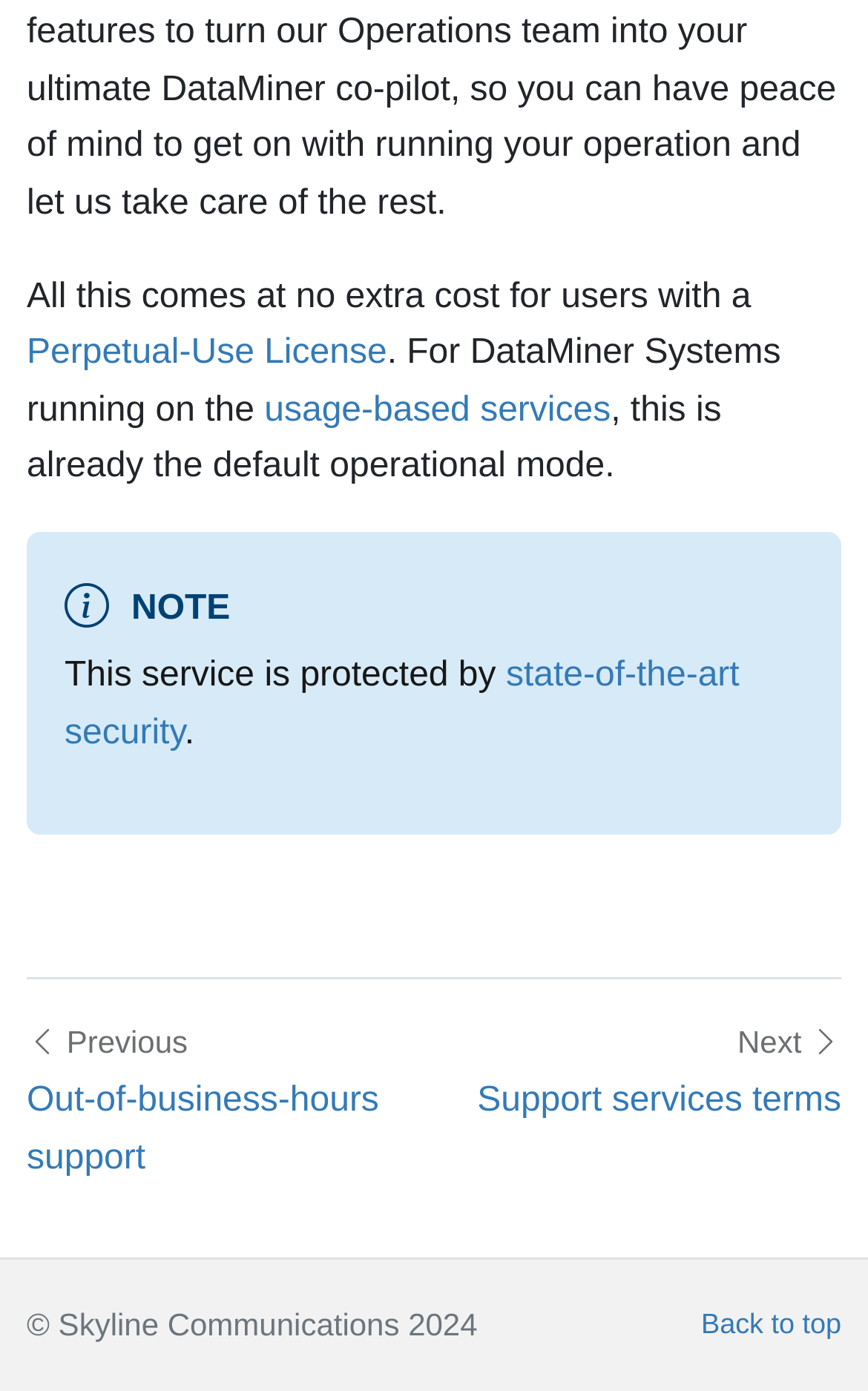Identify the bounding box coordinates for the UI element that matches this description: "Back to top".

[0.808, 0.941, 0.969, 0.963]